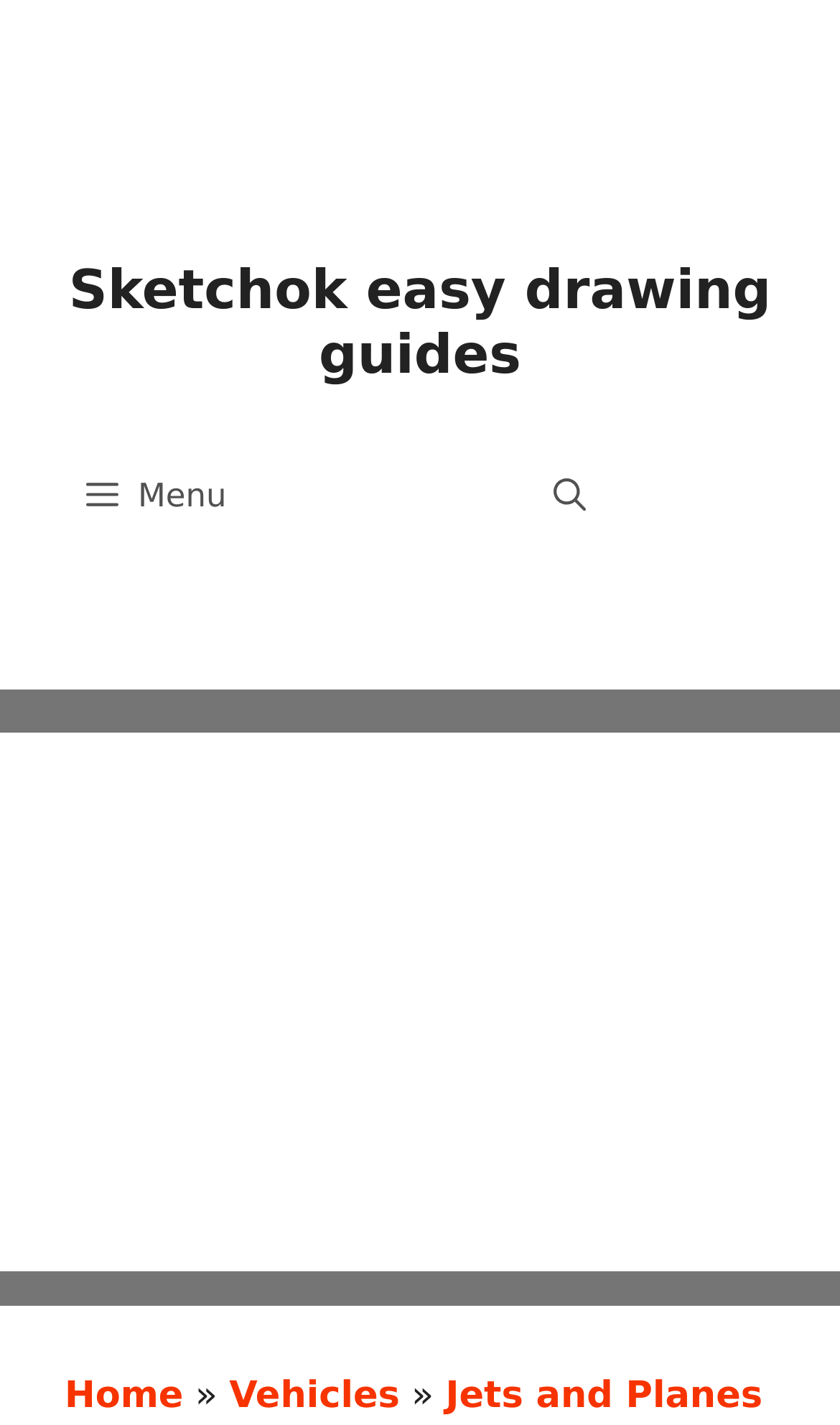Extract the text of the main heading from the webpage.

How to Draw Boeing 747-8: Master the Art of Sketching this Iconic Airliner